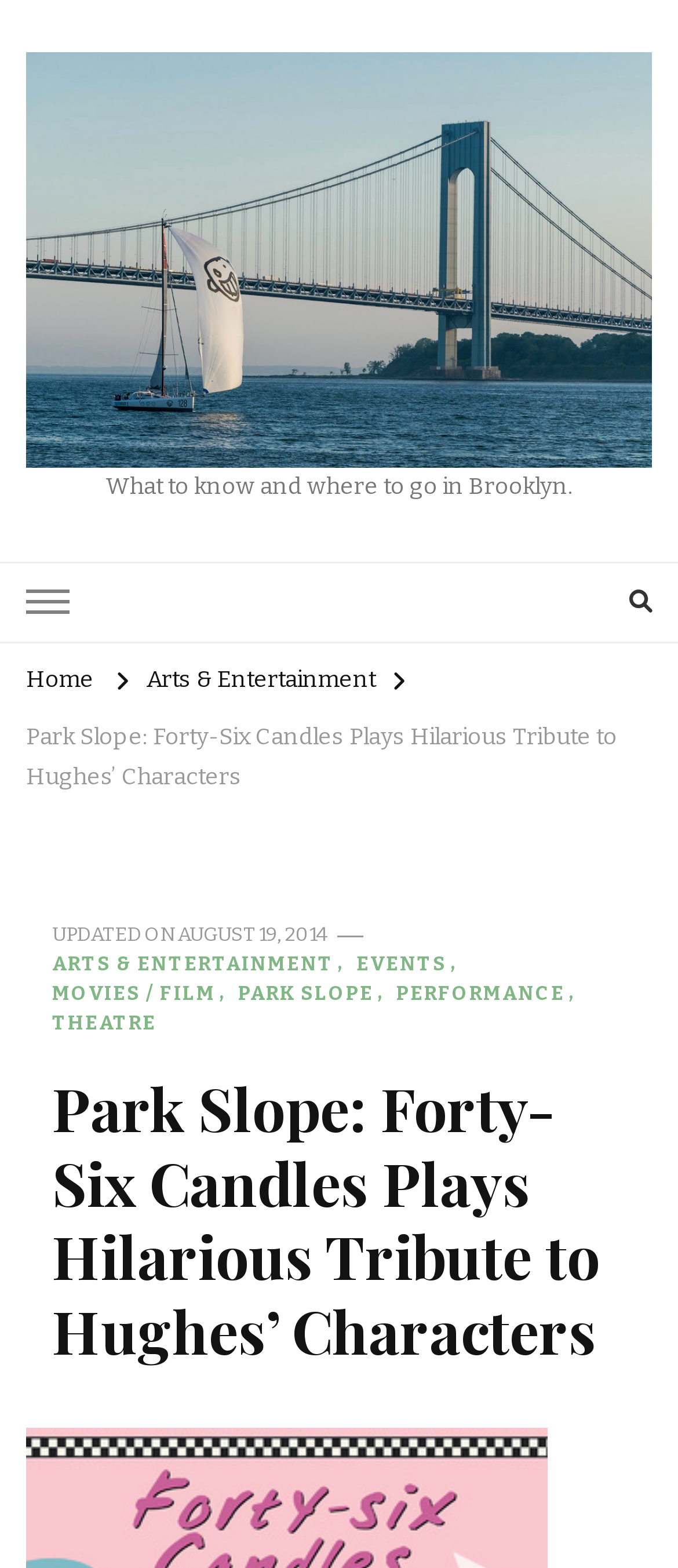What is the primary heading on this webpage?

Park Slope: Forty-Six Candles Plays Hilarious Tribute to Hughes’ Characters